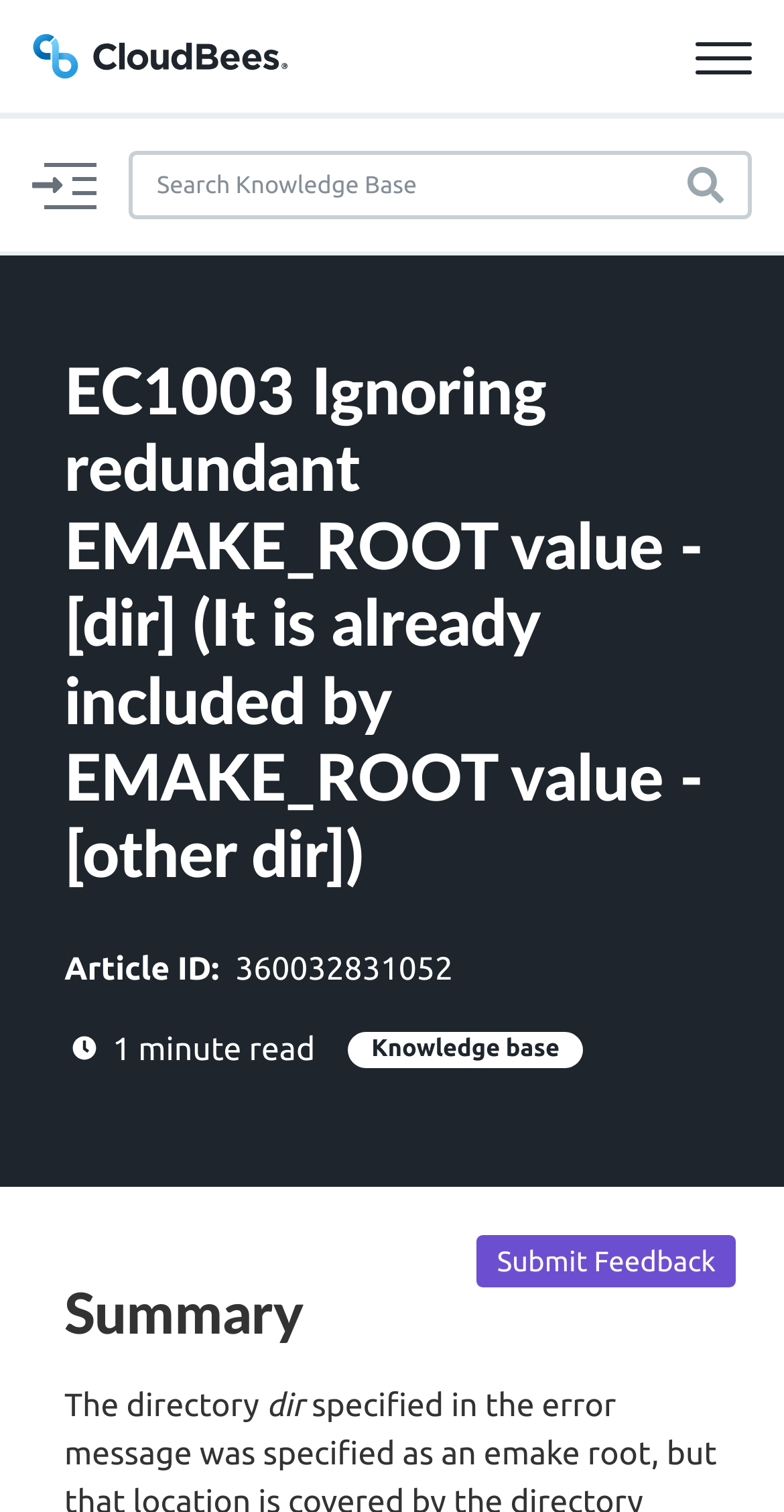Locate and extract the text of the main heading on the webpage.

EC1003 Ignoring redundant EMAKE_ROOT value - [dir] (It is already included by EMAKE_ROOT value - [other dir])